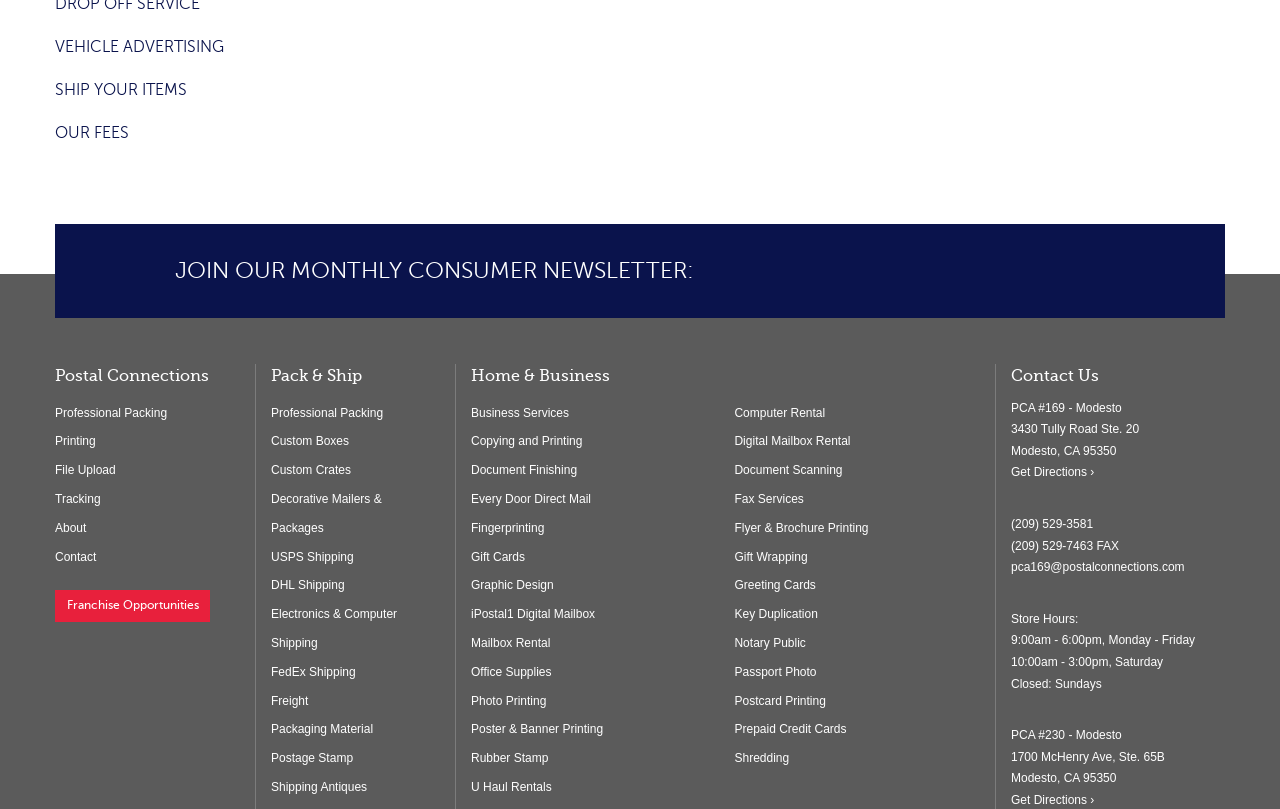Provide a brief response to the question below using a single word or phrase: 
What services are offered under 'Pack & Ship'?

Various shipping options